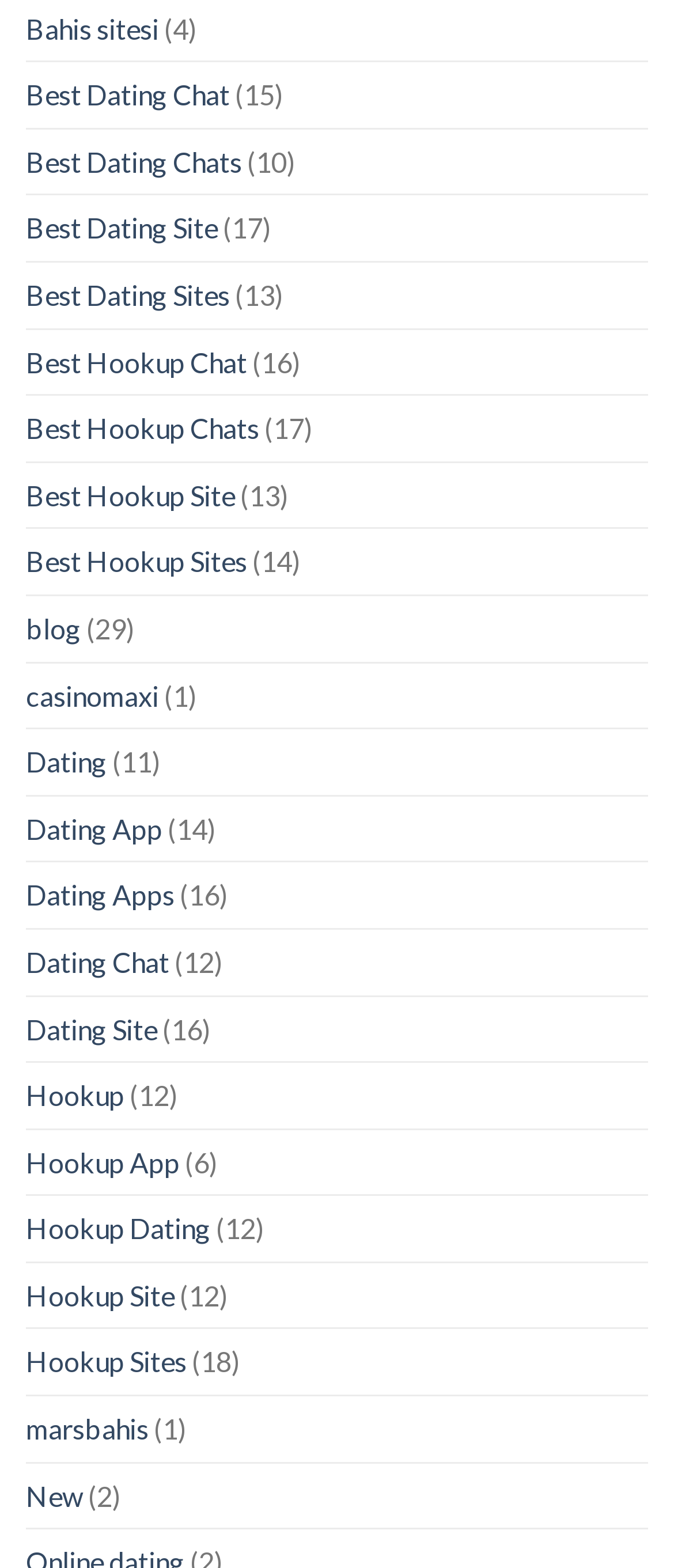Given the description "marsbahis", determine the bounding box of the corresponding UI element.

[0.038, 0.891, 0.221, 0.932]